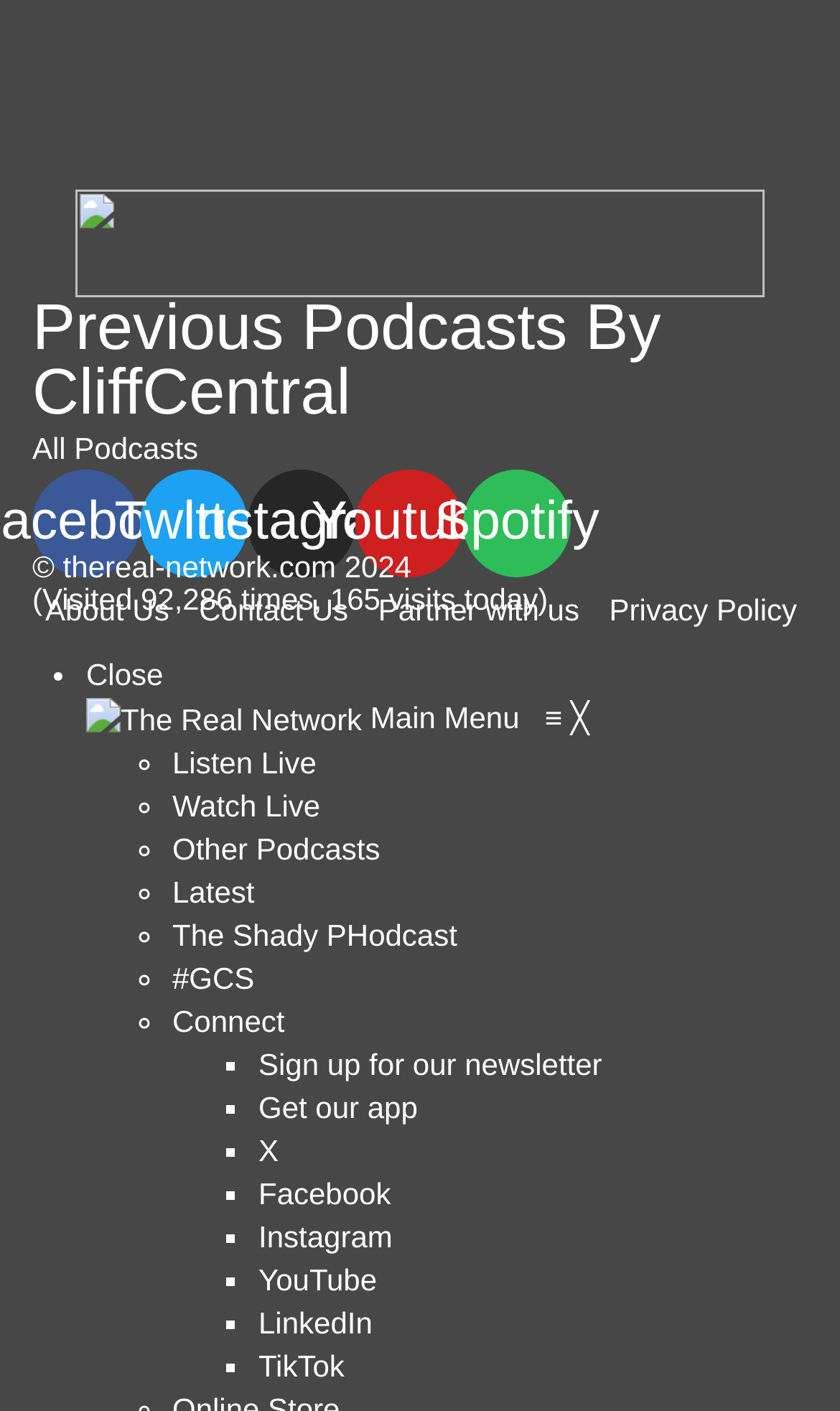Can you identify the bounding box coordinates of the clickable region needed to carry out this instruction: 'Select Listen Live'? The coordinates should be four float numbers within the range of 0 to 1, stated as [left, top, right, bottom].

[0.205, 0.528, 0.377, 0.552]